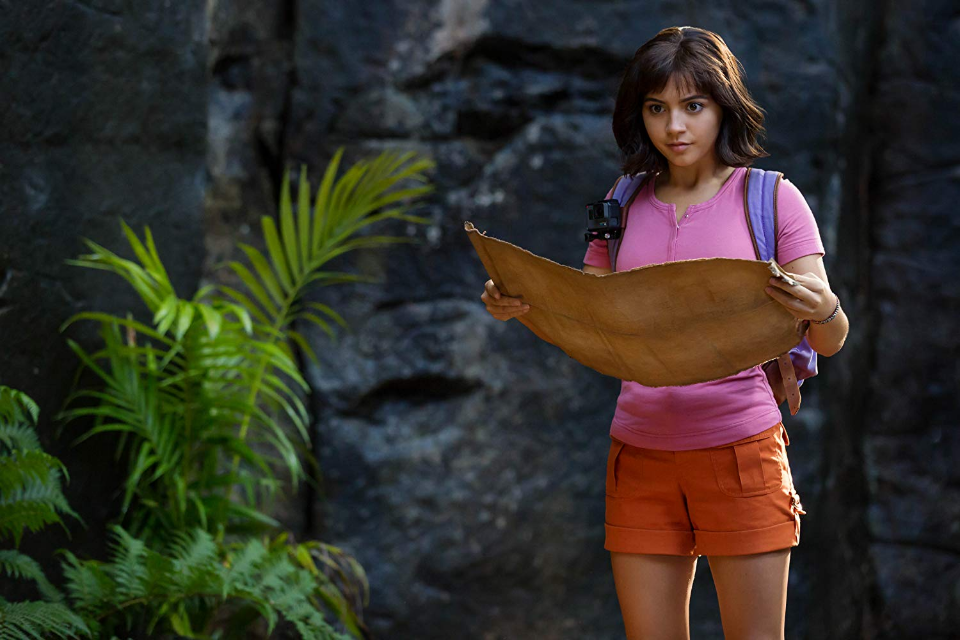Give a thorough caption for the picture.

The image captures a vibrant scene from the live-action film "Dora and the Lost City of Gold," featuring the adventurous character Dora, portrayed by Isabela Moner. Dora stands confidently in a lush jungle setting, surrounded by greenery, as she examines an ancient, worn map held in her hands. Clad in her signature pink shirt and orange shorts, she embodies the spirit of exploration and curiosity that defines her character. The backdrop consists of imposing rock formations and tropical plants, enhancing the adventurous atmosphere of the scene. This pivotal moment showcases her determination and readiness to embark on an exciting quest, reflecting the film's themes of bravery and friendship.